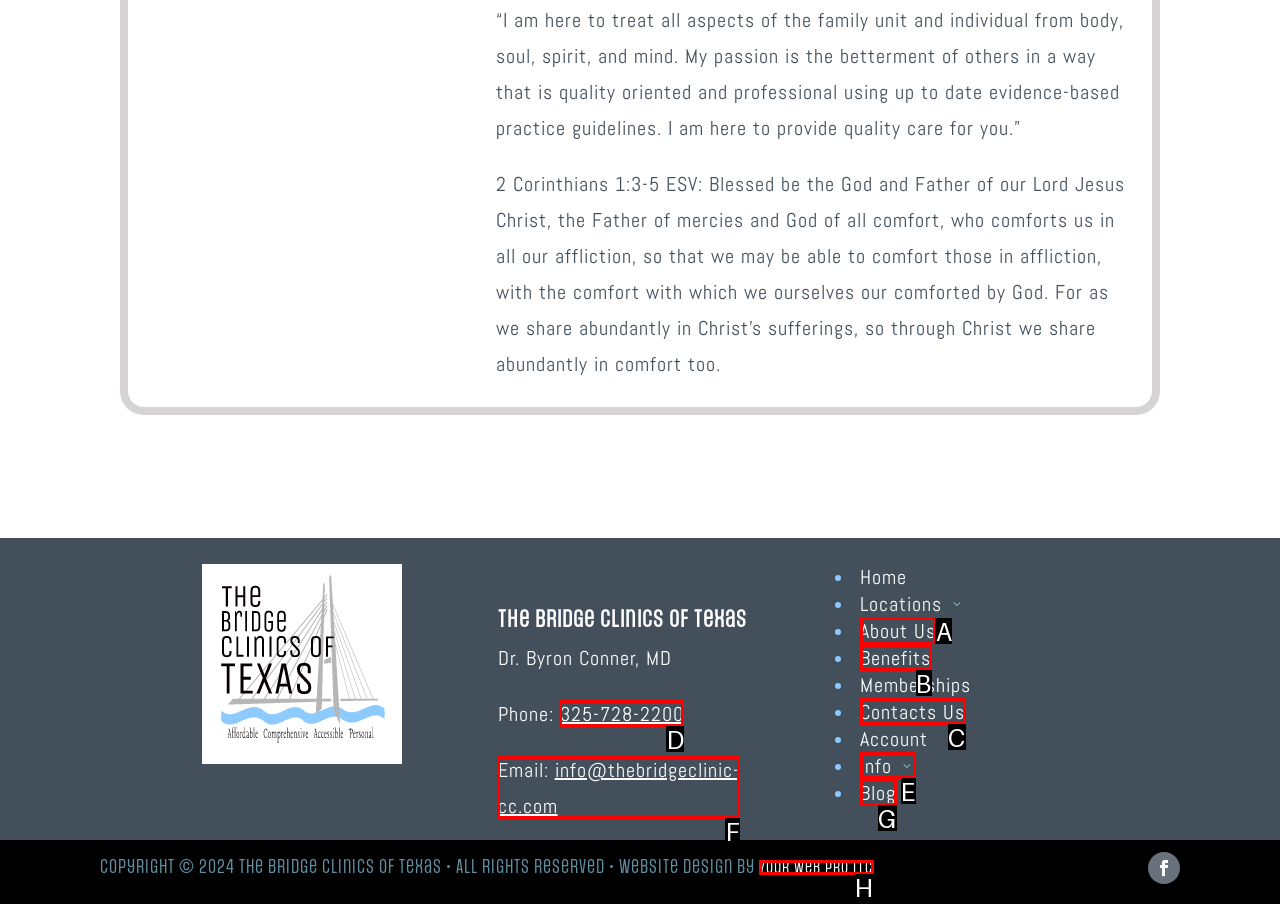Look at the highlighted elements in the screenshot and tell me which letter corresponds to the task: Visit the 'About Us' page.

A